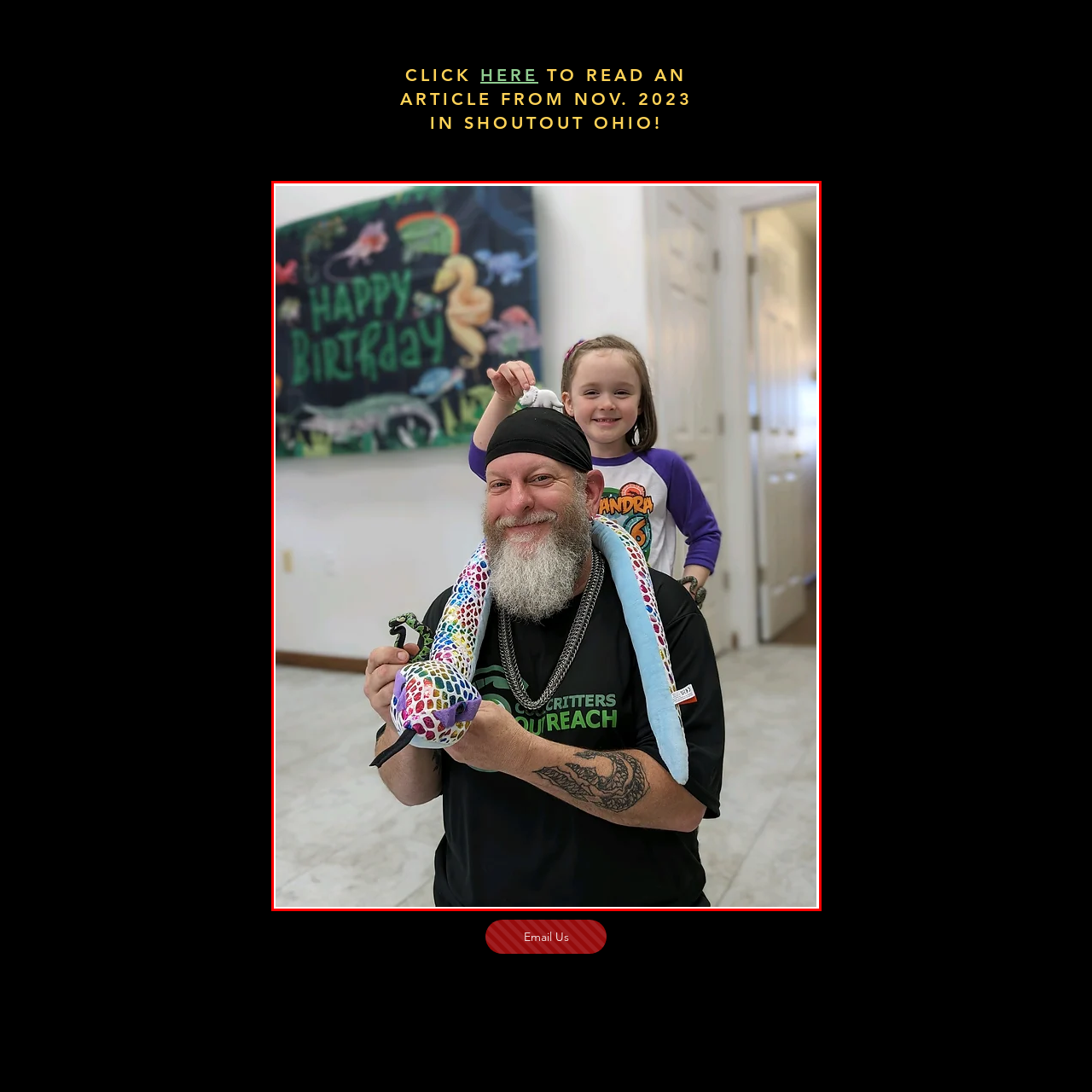Concentrate on the image bordered by the red line and give a one-word or short phrase answer to the following question:
What is written on the backdrop behind them?

Happy Birthday